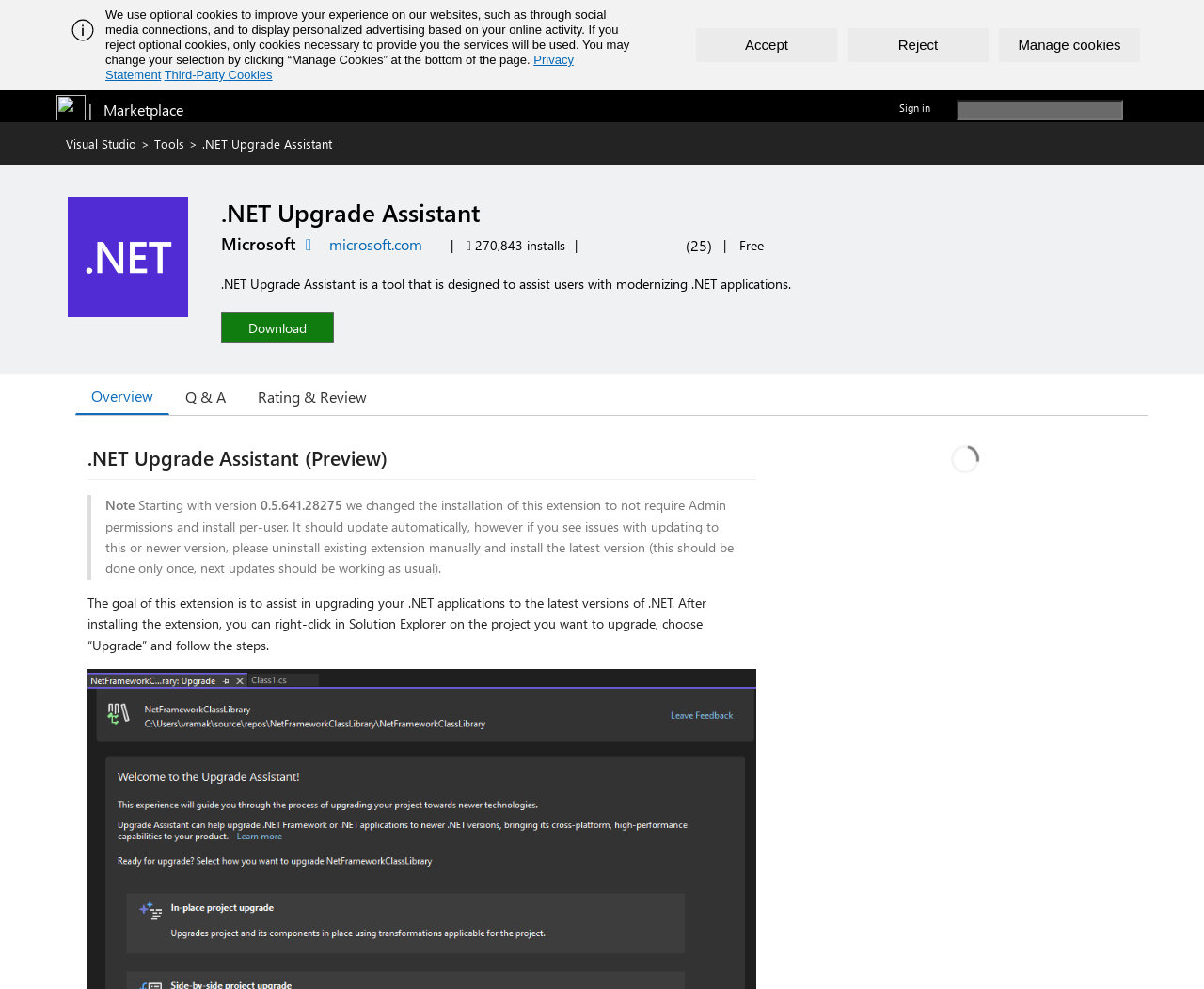Look at the image and give a detailed response to the following question: Is the tool free?

The tool is free because the static text element with the text 'Free' is located below the heading element with the text '.NET Upgrade Assistant'. This indicates that the tool does not require payment to use.